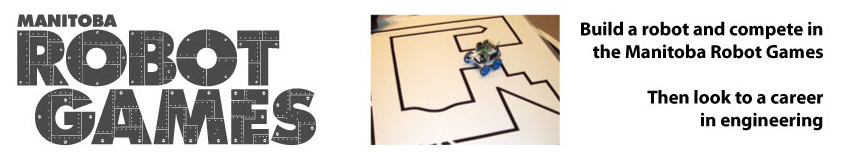What is the robot navigating on?
Please use the visual content to give a single word or phrase answer.

A white surface